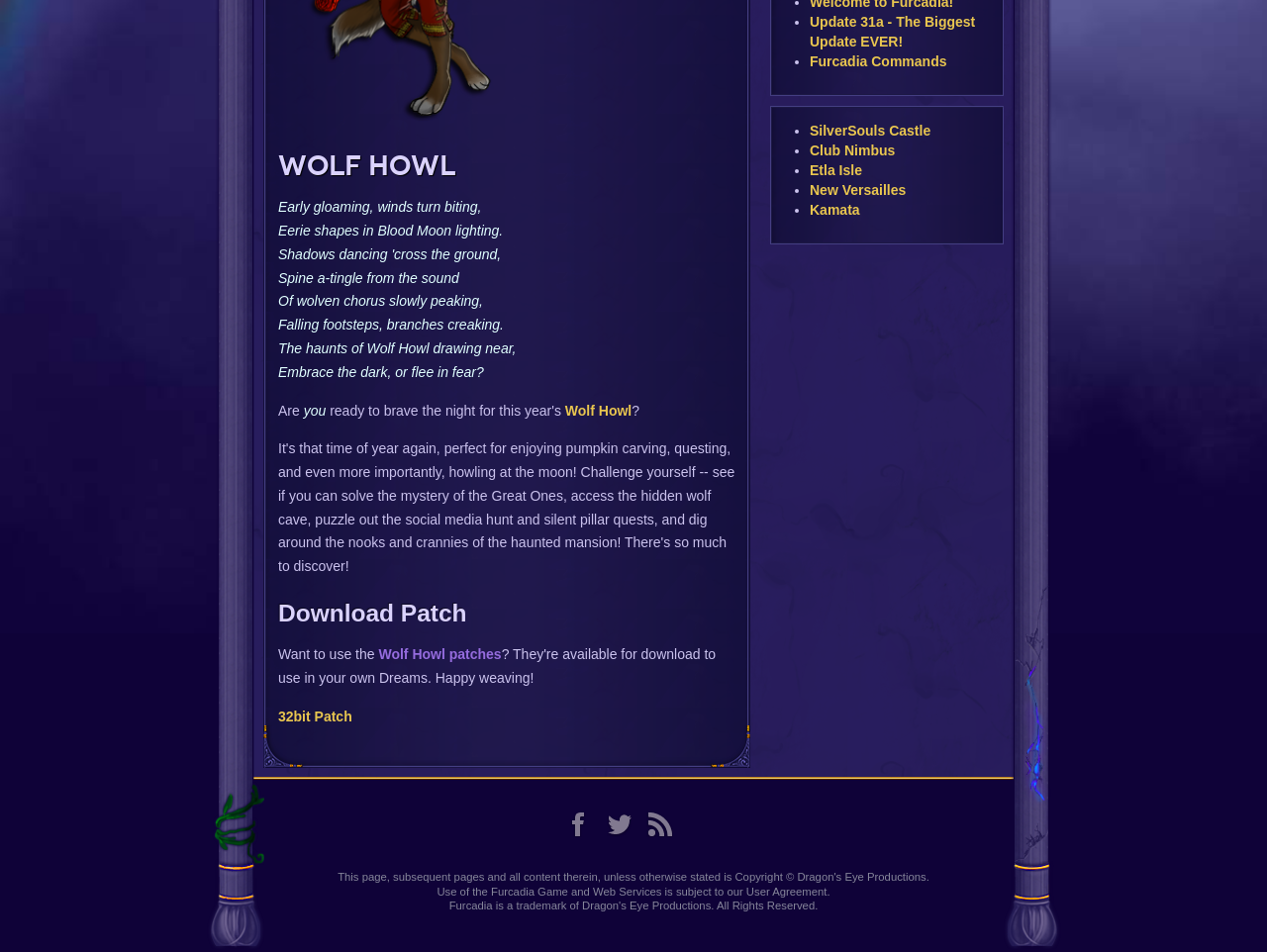Identify the bounding box for the element characterized by the following description: "Etla Isle".

[0.639, 0.171, 0.68, 0.187]